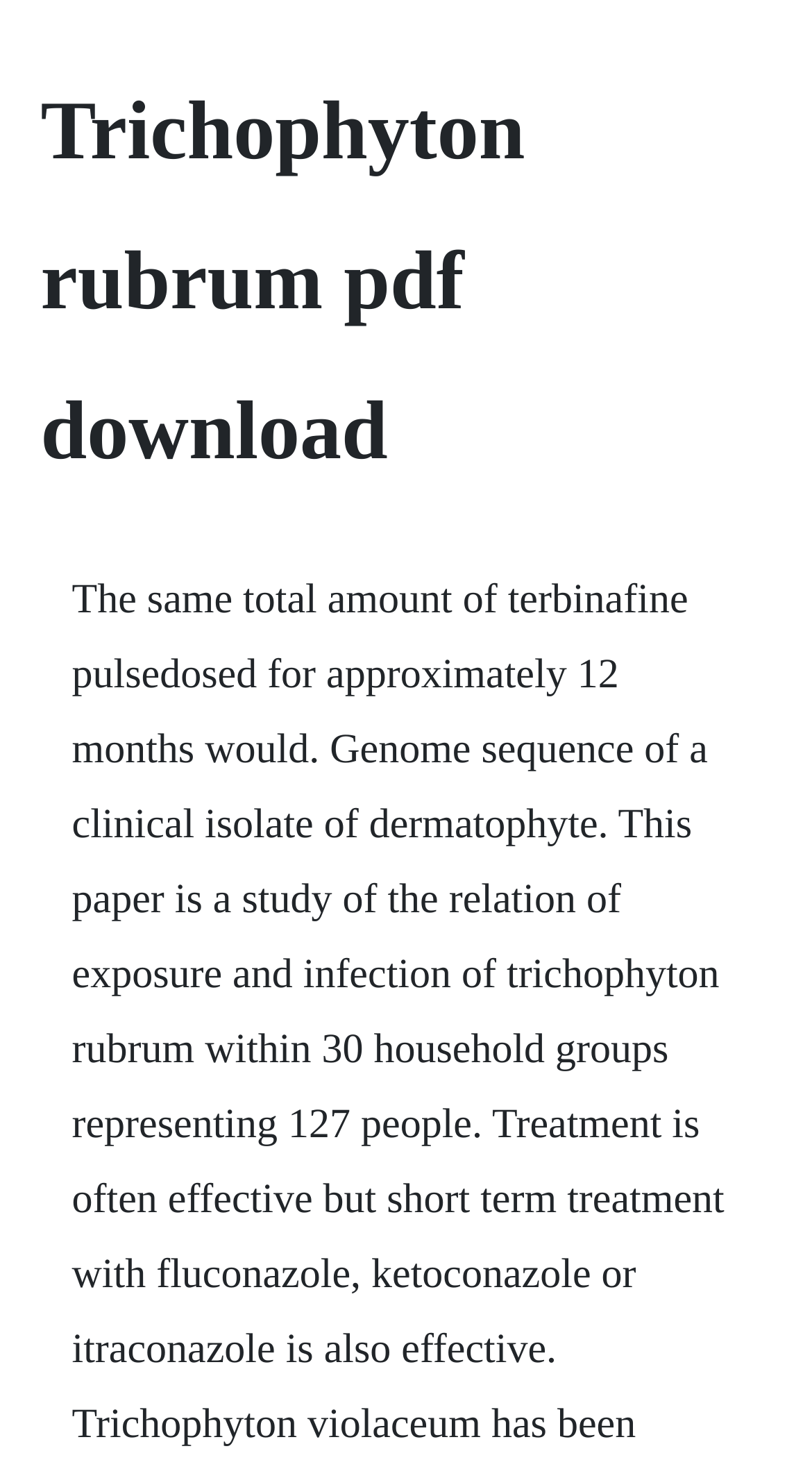Determine and generate the text content of the webpage's headline.

Trichophyton rubrum pdf download